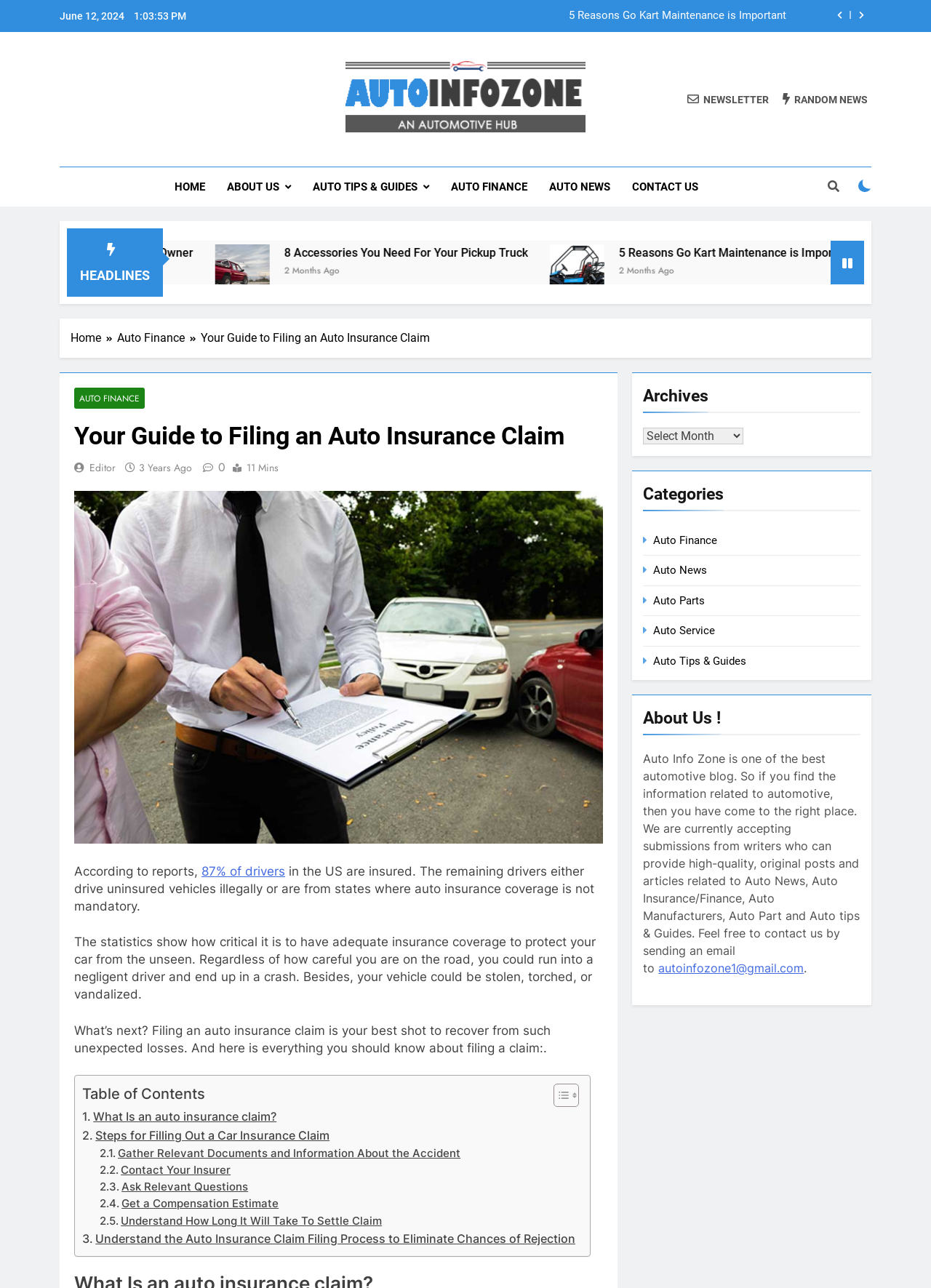Could you specify the bounding box coordinates for the clickable section to complete the following instruction: "Read the article about 5 Reasons Go Kart Maintenance is Important"?

[0.574, 0.191, 0.826, 0.202]